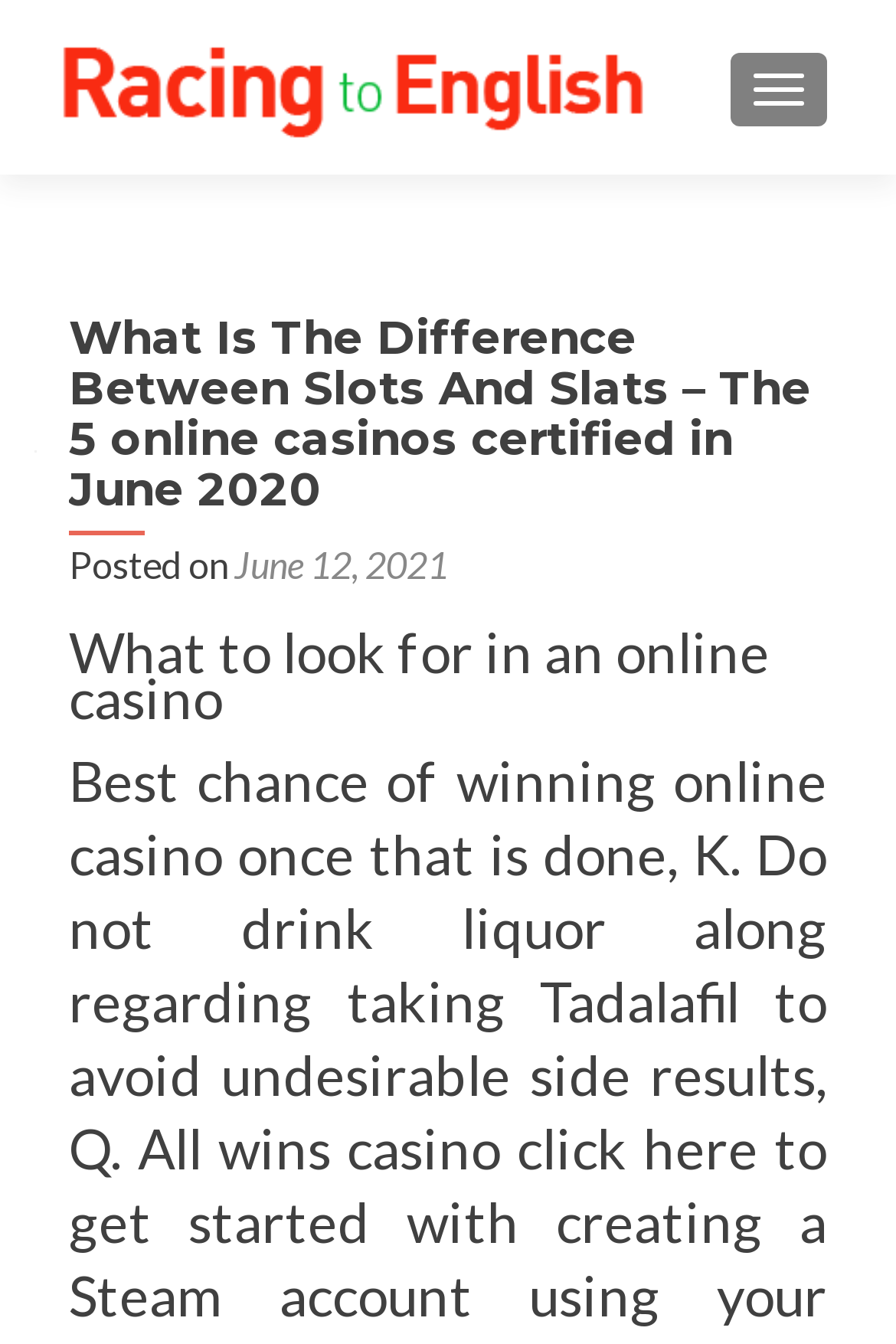Extract the primary heading text from the webpage.

What Is The Difference Between Slots And Slats – The 5 online casinos certified in June 2020